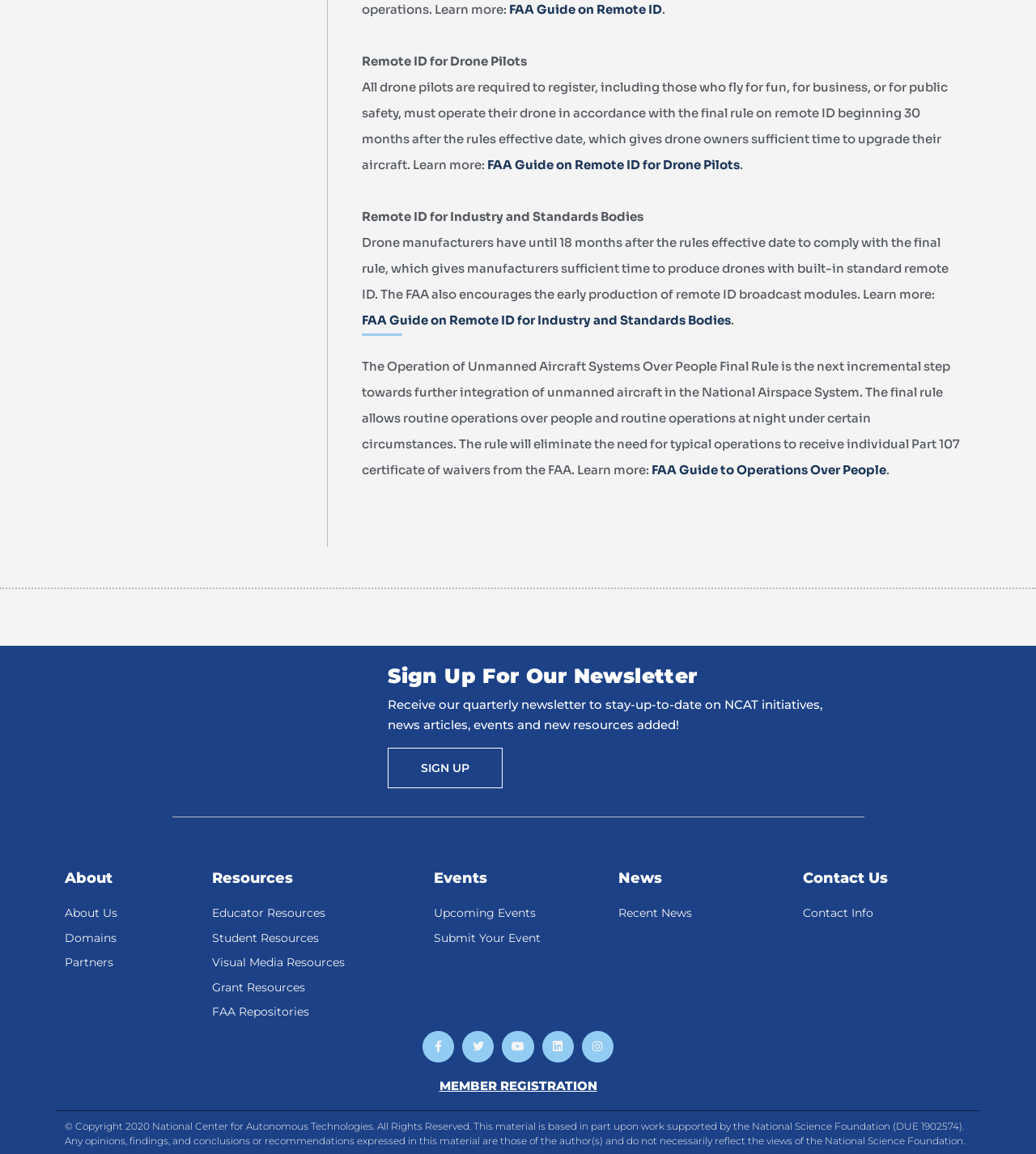Predict the bounding box of the UI element based on this description: "Upcoming Events".

[0.419, 0.783, 0.581, 0.801]